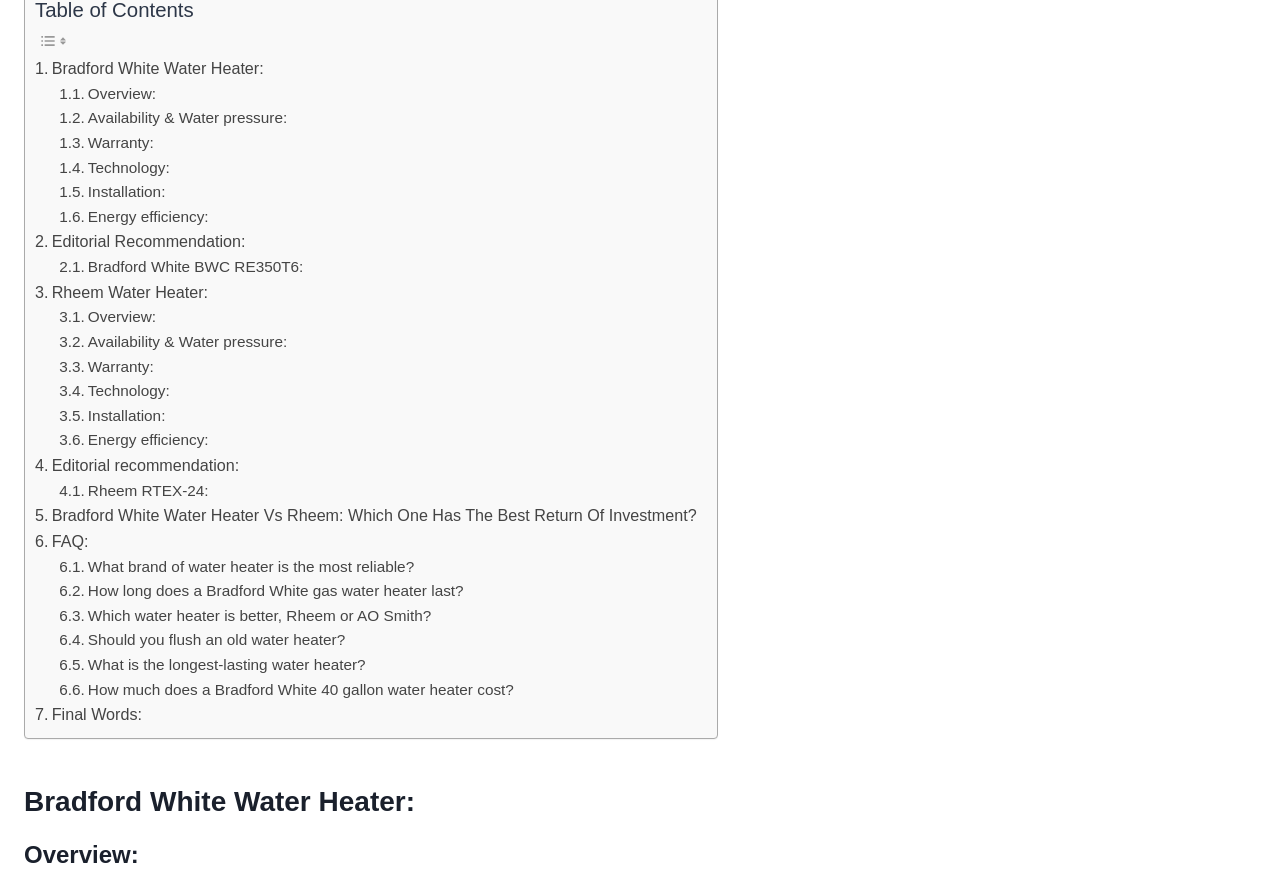What is the brand of the first water heater mentioned?
Based on the image, give a concise answer in the form of a single word or short phrase.

Bradford White